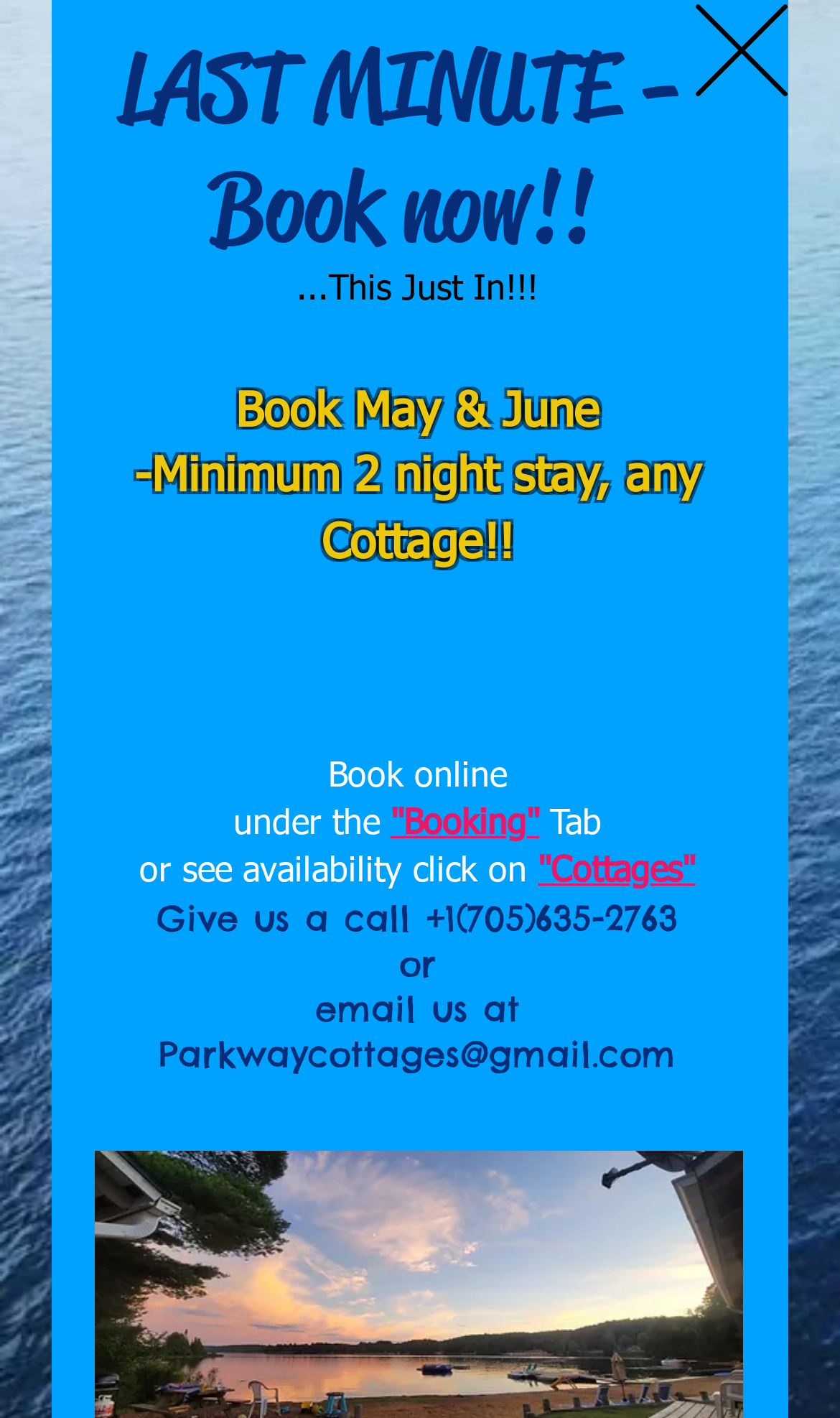Please provide a one-word or short phrase answer to the question:
What is the recommended book for bird watching?

The Birds of Algonquin Park